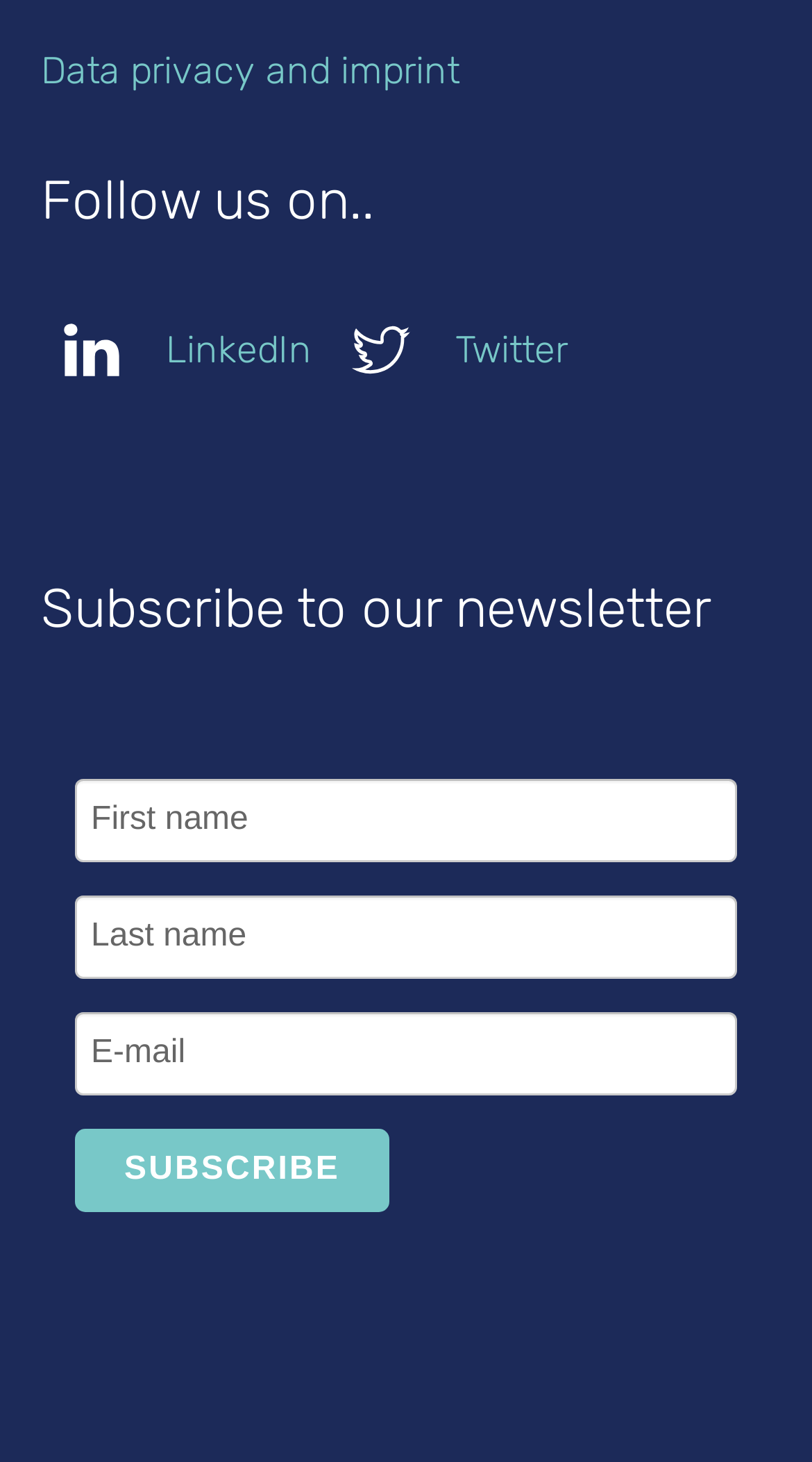Answer this question in one word or a short phrase: How many social media links are available?

2